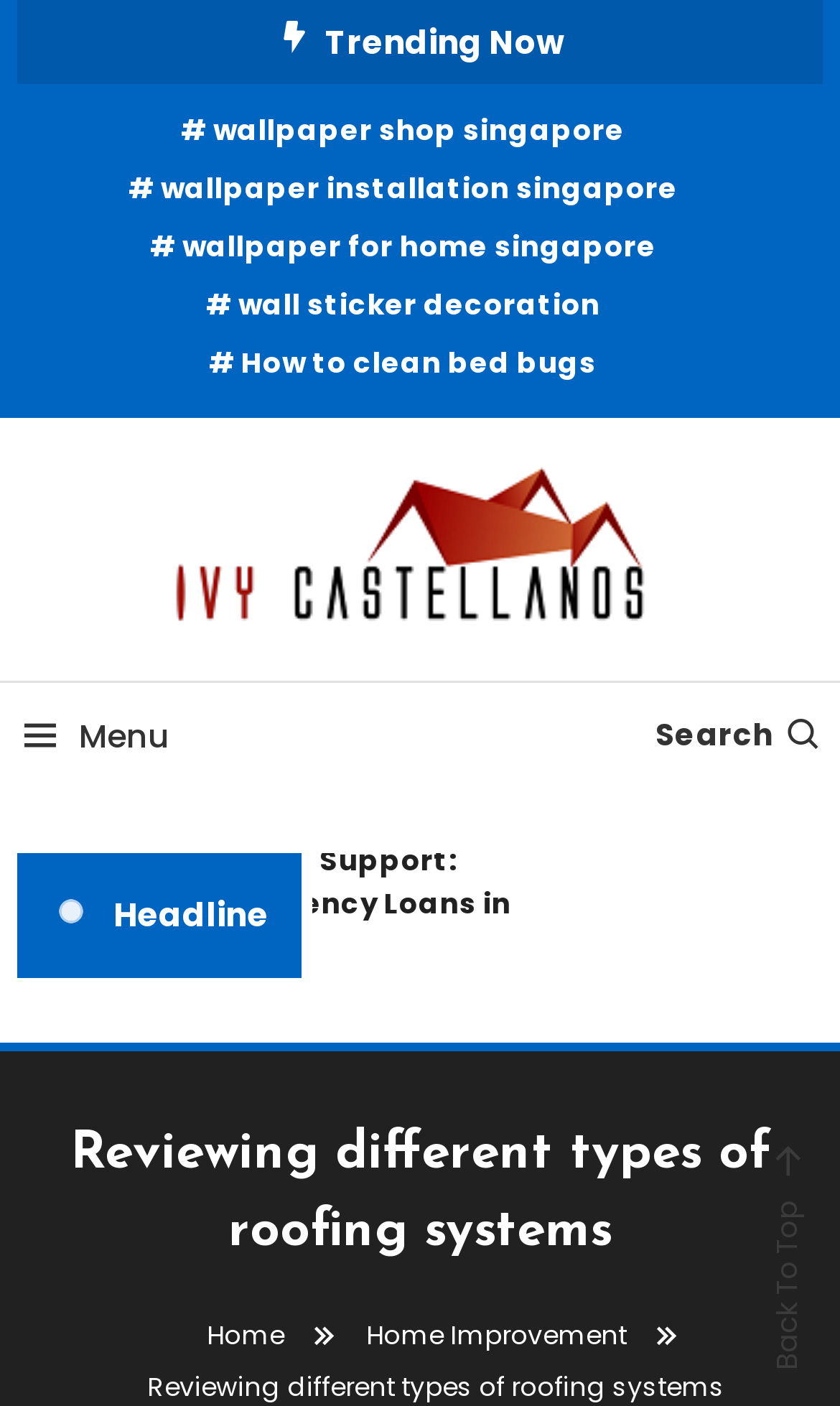Find the bounding box coordinates of the element's region that should be clicked in order to follow the given instruction: "Search for something". The coordinates should consist of four float numbers between 0 and 1, i.e., [left, top, right, bottom].

[0.78, 0.507, 0.98, 0.538]